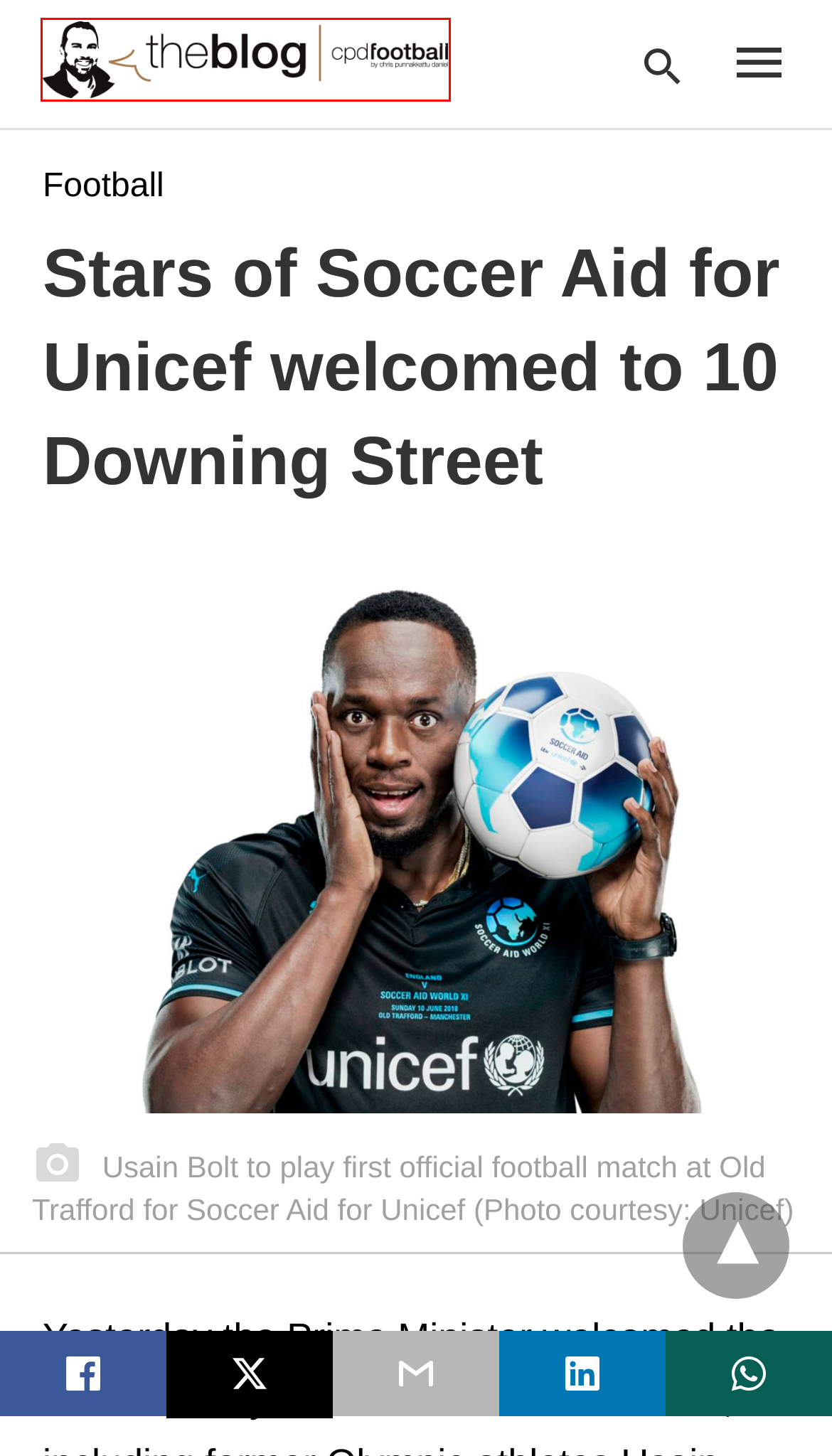Analyze the given webpage screenshot and identify the UI element within the red bounding box. Select the webpage description that best matches what you expect the new webpage to look like after clicking the element. Here are the candidates:
A. Football » The Blog » CPD Football by Chris Punnakkattu Daniel
B. Cookie Policy (EU) » The Blog » CPD Football by Chris Punnakkattu Daniel
C. UNICEF Archive » The Blog » CPD Football by Chris Punnakkattu Daniel
D. Robbie Williams Archive » The Blog » CPD Football by Chris Punnakkattu Daniel
E. Privacy Policy (Datenschutzerklärung) » The Blog » CPD Football by Chris Punnakkattu Daniel
F. The Blog » CPD Football by Chris Punnakkattu Daniel »
G. Soccer Aid for Unicef Archive » The Blog » CPD Football by Chris Punnakkattu Daniel
H. Imprint » The Blog » CPD Football by Chris Punnakkattu Daniel

F